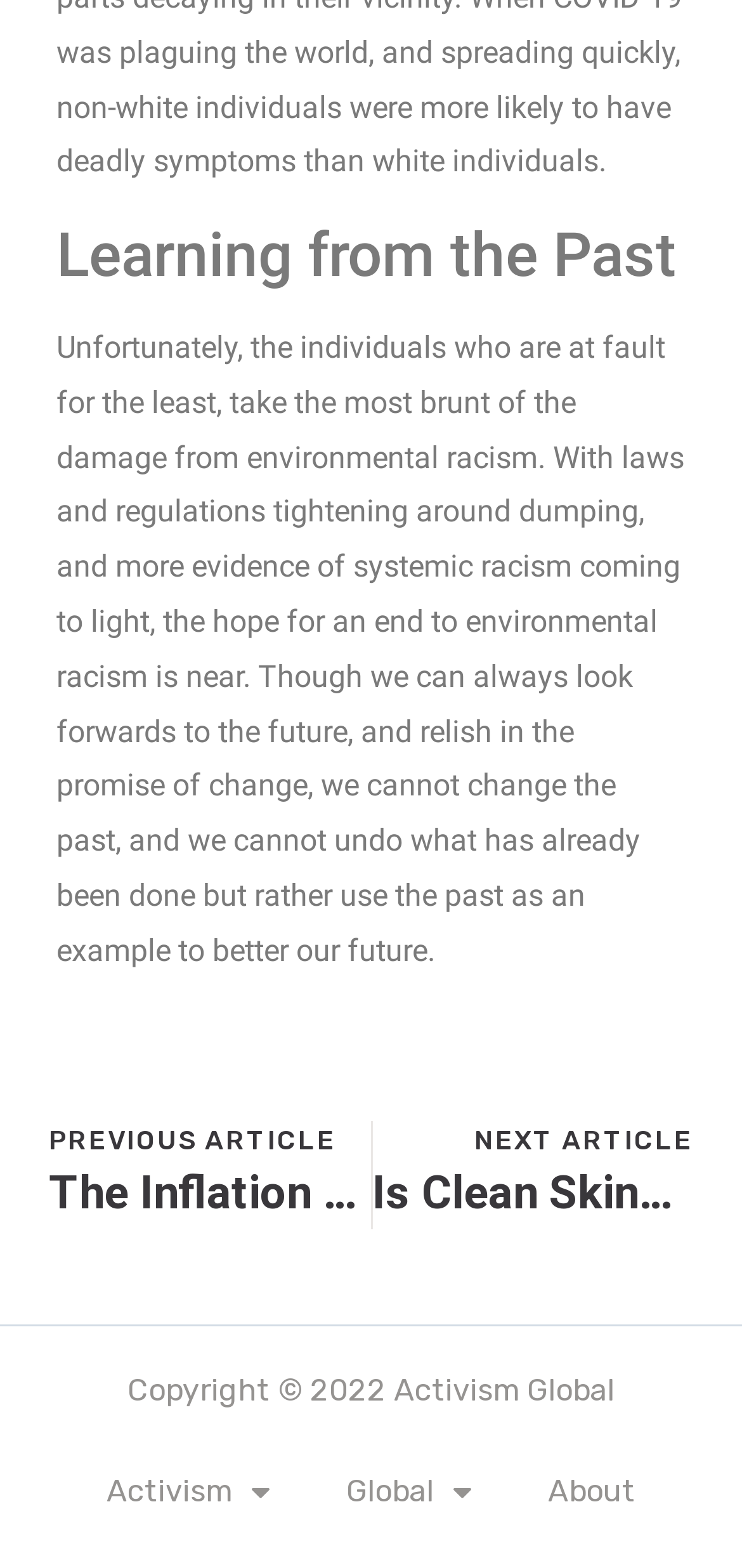What is the topic of the article?
Please provide a single word or phrase in response based on the screenshot.

Environmental racism